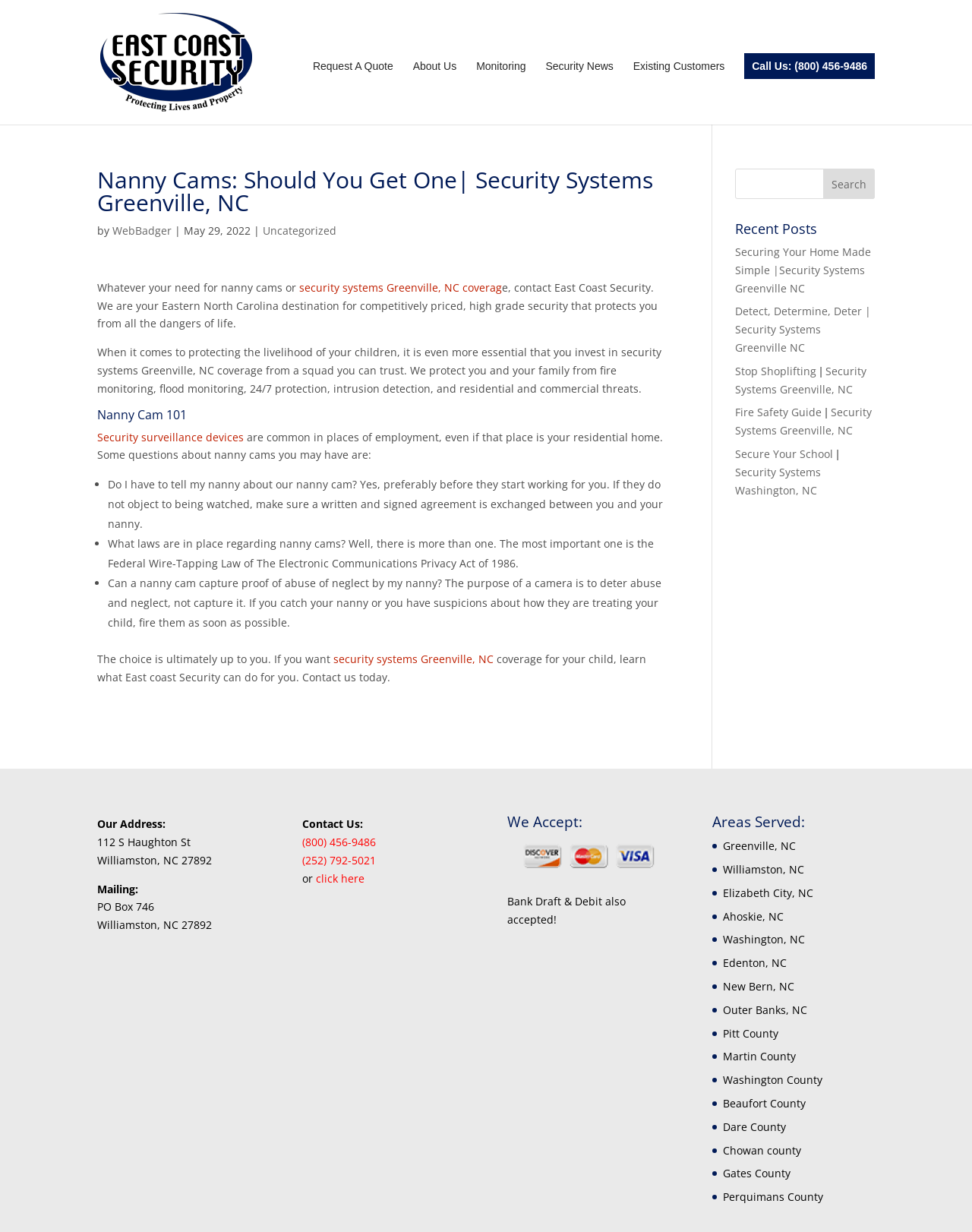What is the company name mentioned on the webpage?
Carefully analyze the image and provide a thorough answer to the question.

The company name 'East Coast Security' is mentioned on the webpage as a link and an image, indicating that it is the main entity being referred to on the webpage.